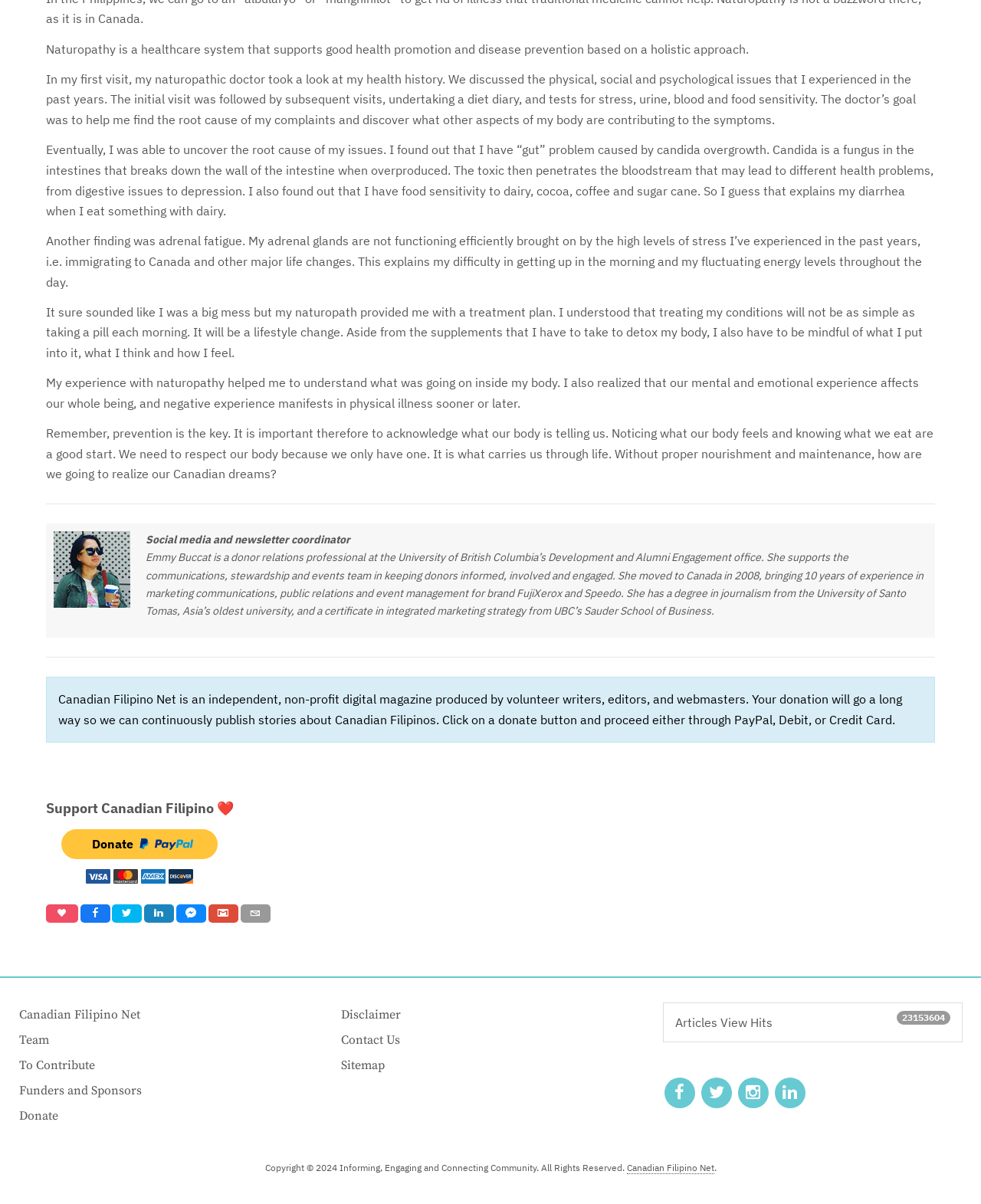Please locate the bounding box coordinates of the region I need to click to follow this instruction: "Go to help page".

None